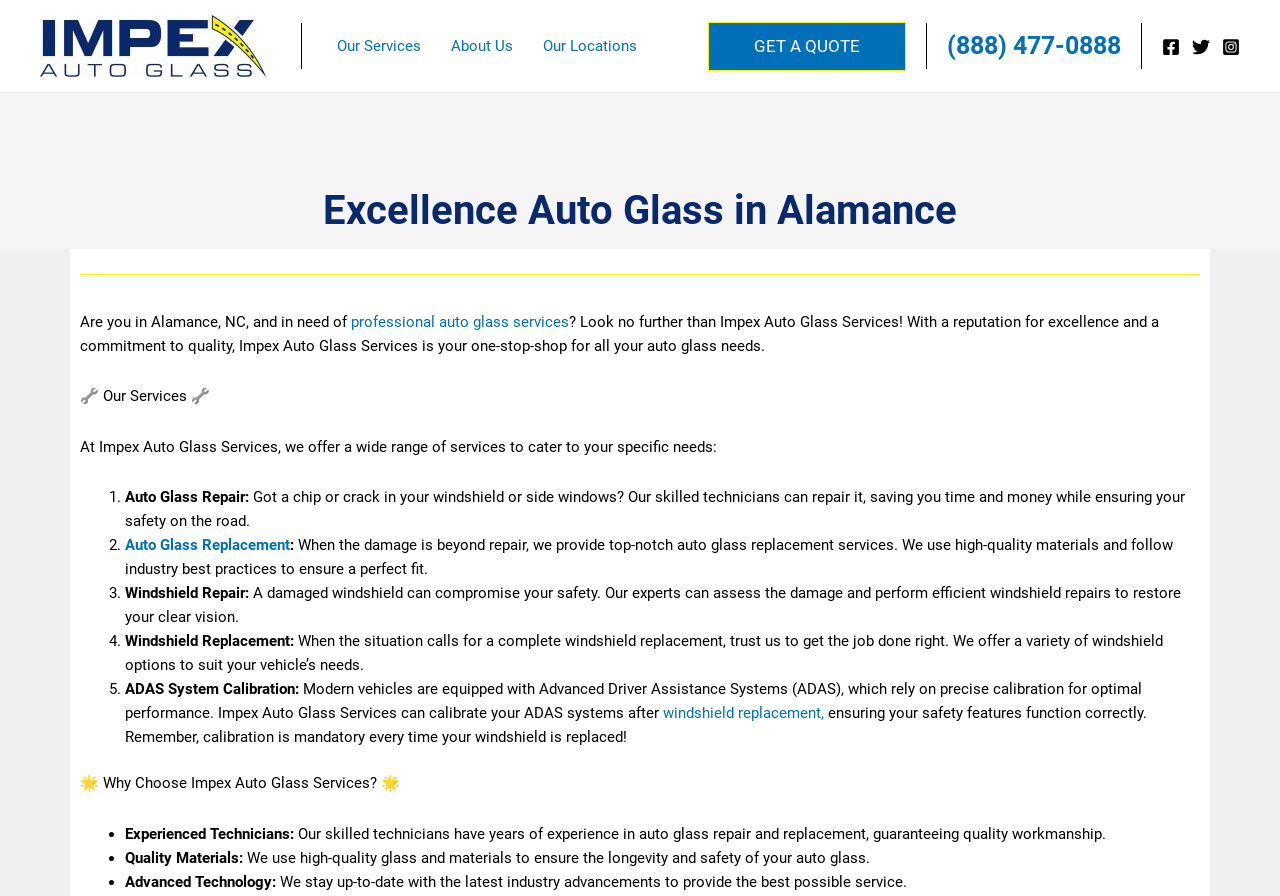Locate the bounding box of the UI element with the following description: "Our Services".

[0.252, 0.012, 0.341, 0.09]